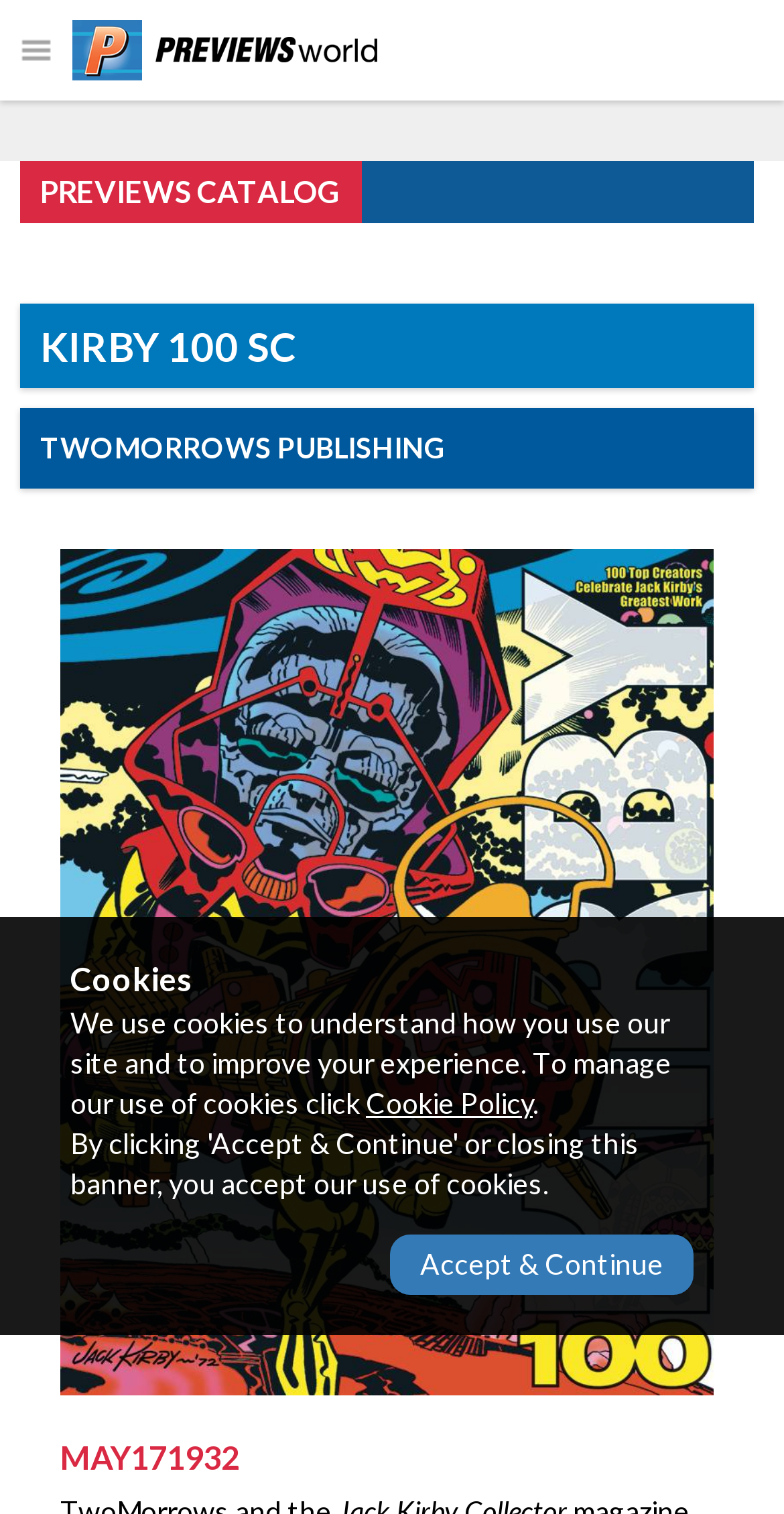Identify and provide the main heading of the webpage.

KIRBY 100 SC